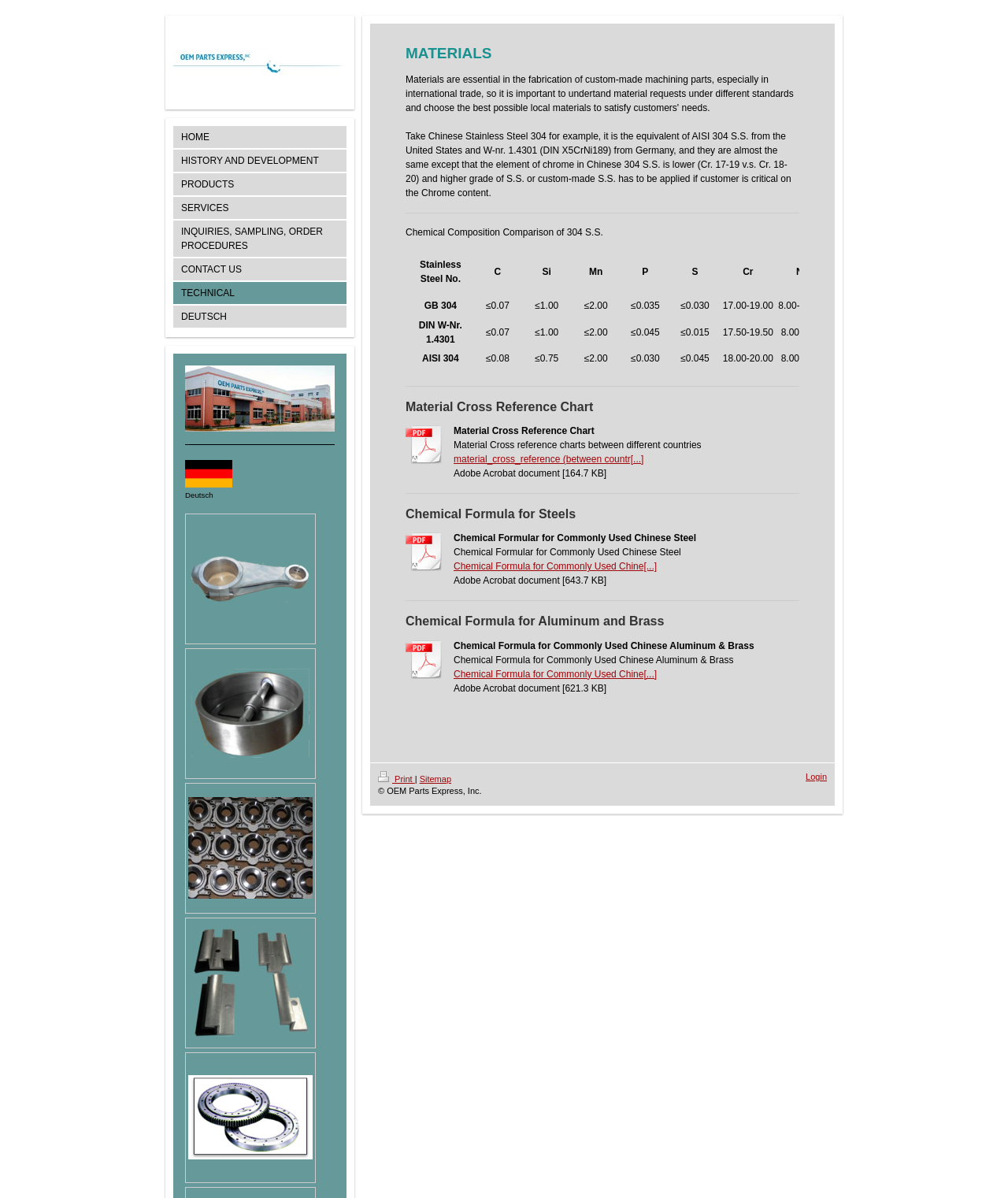Highlight the bounding box coordinates of the element you need to click to perform the following instruction: "View MATERIALS."

[0.402, 0.036, 0.793, 0.054]